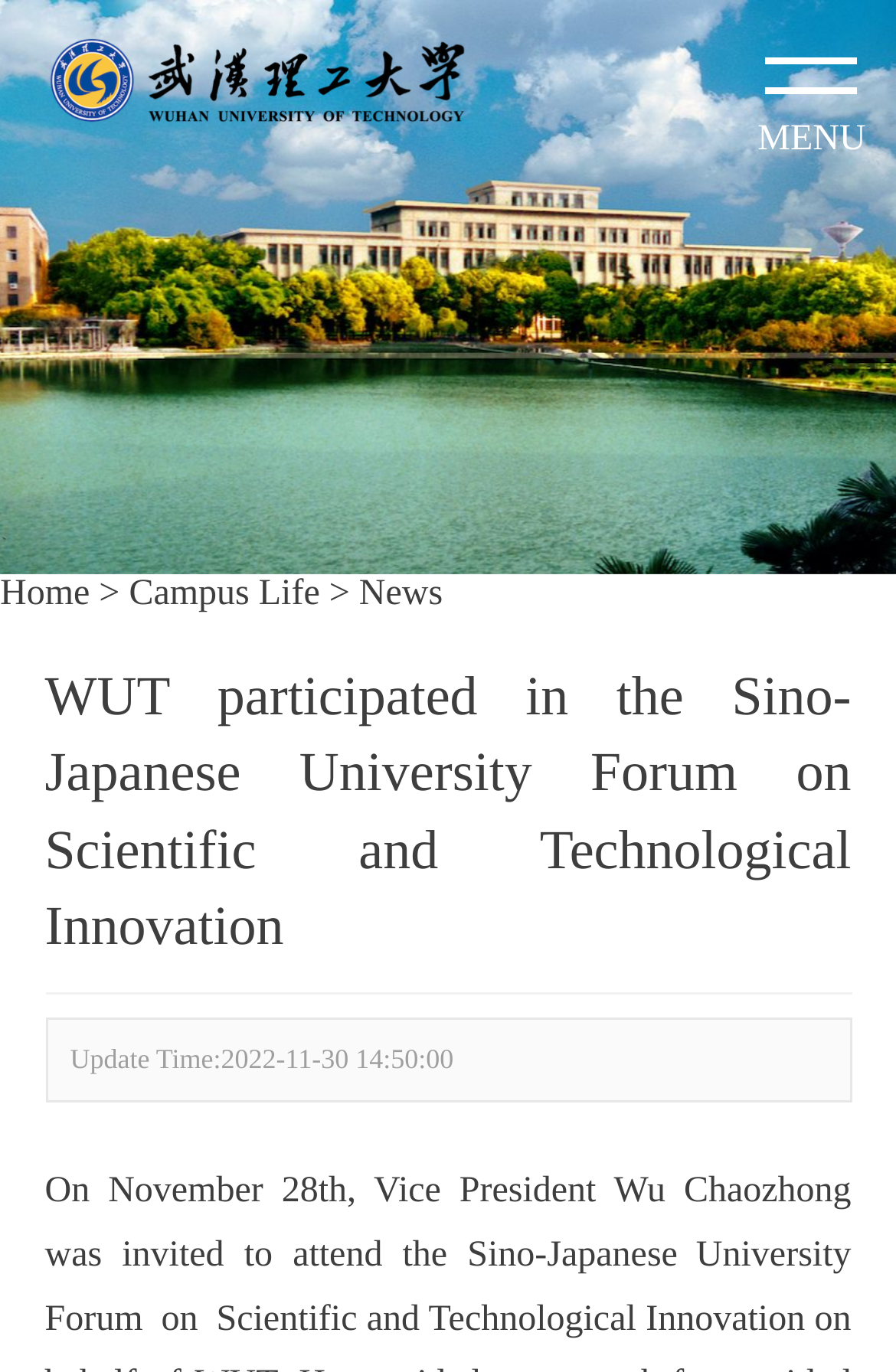What is the position of the 'News' link?
Using the image as a reference, answer the question with a short word or phrase.

Fourth from the left